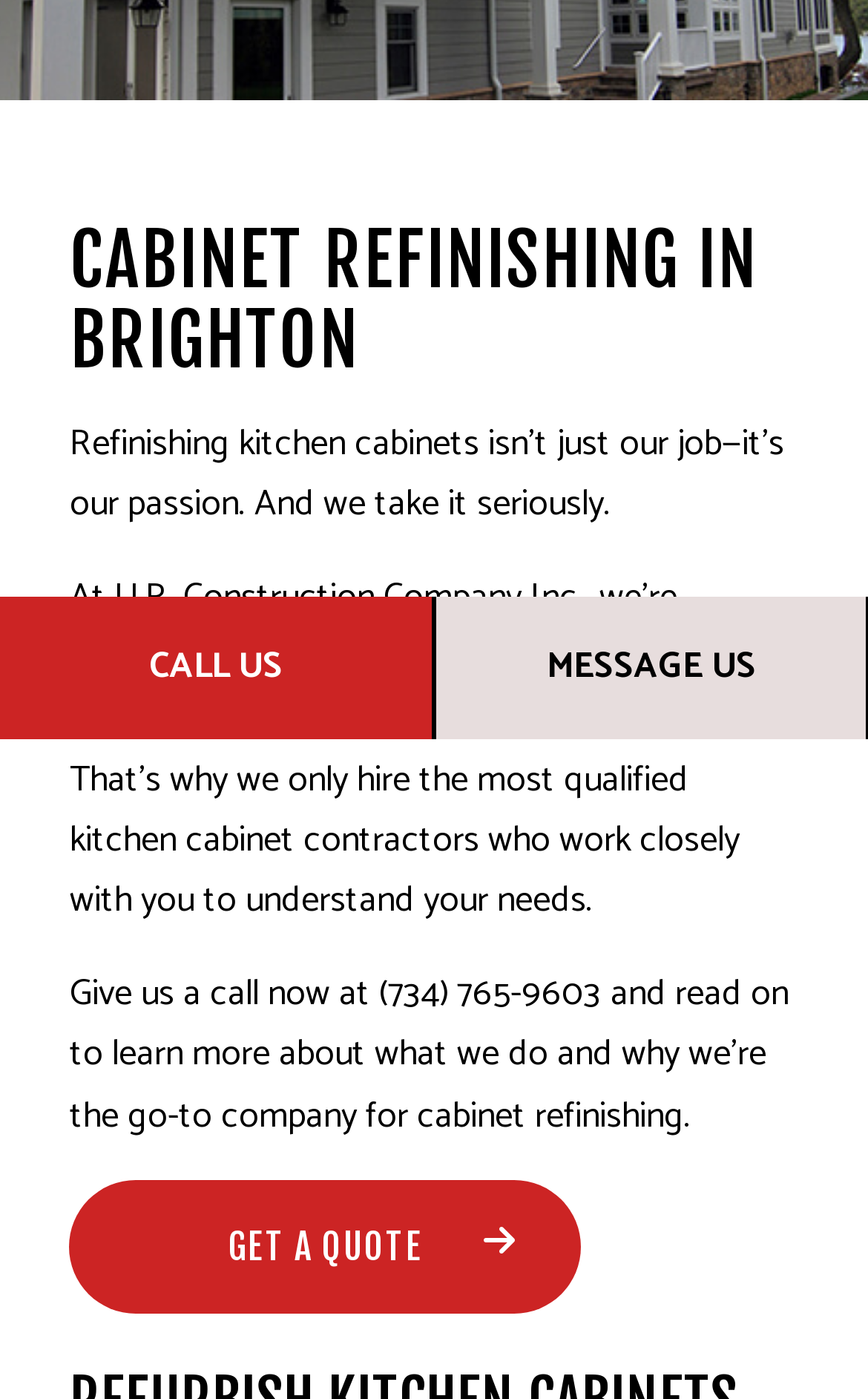Find the bounding box coordinates for the HTML element described as: "Get a Quote". The coordinates should consist of four float values between 0 and 1, i.e., [left, top, right, bottom].

[0.08, 0.843, 0.67, 0.939]